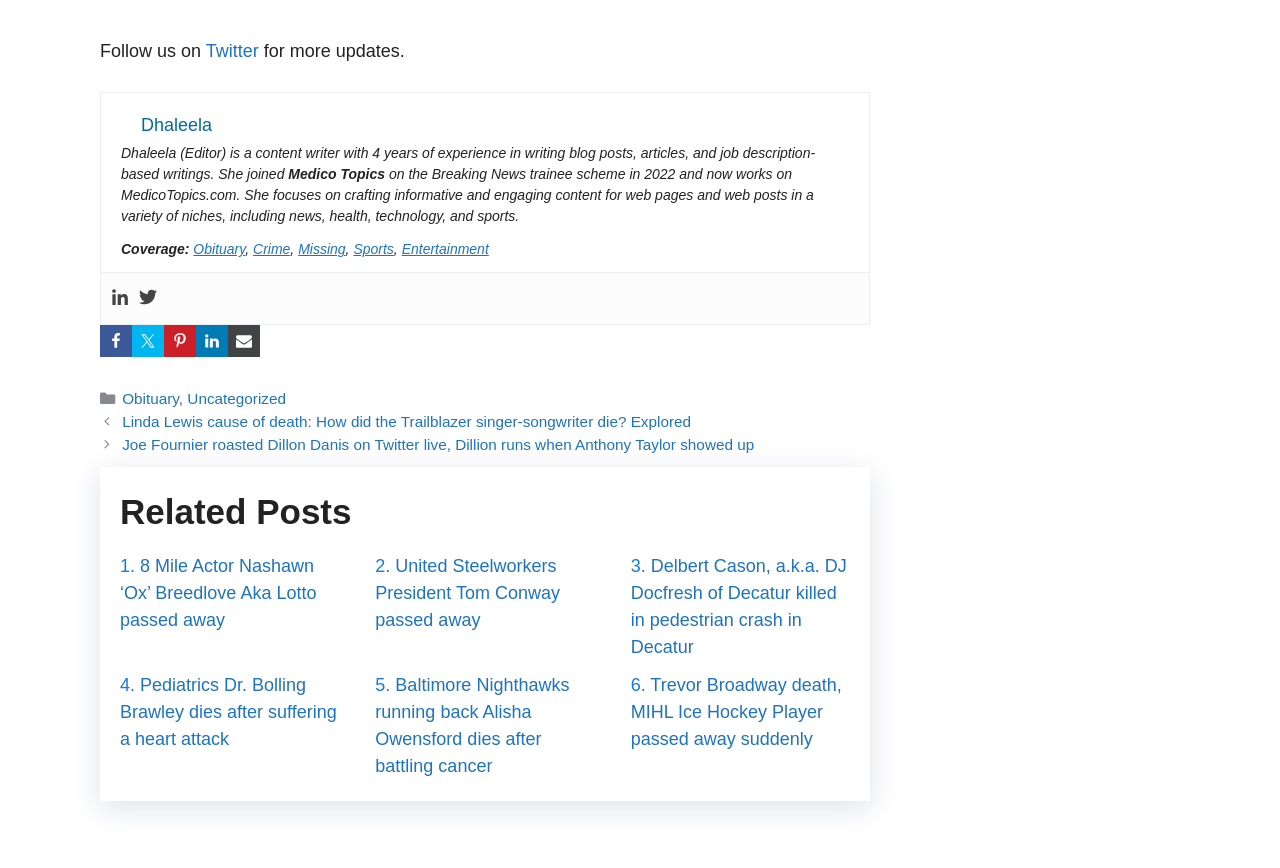What is the name of the editor?
Using the image as a reference, give a one-word or short phrase answer.

Dhaleela